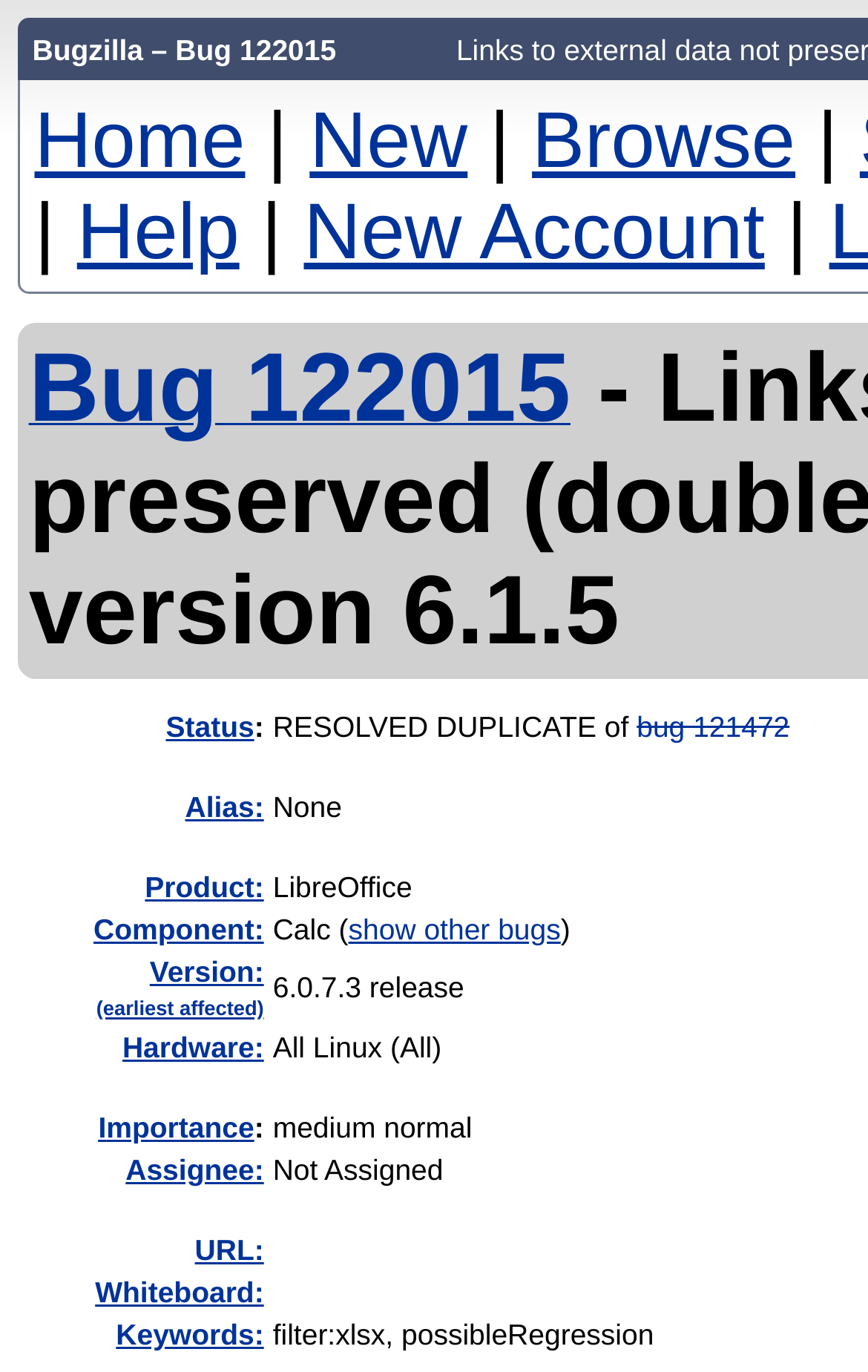Is the bug assigned to someone?
Please answer the question with as much detail and depth as you can.

The webpage does not explicitly mention whether the bug is assigned to someone or not. The rowheader 'Assignee:' is present, but it does not provide any information about the assignee.